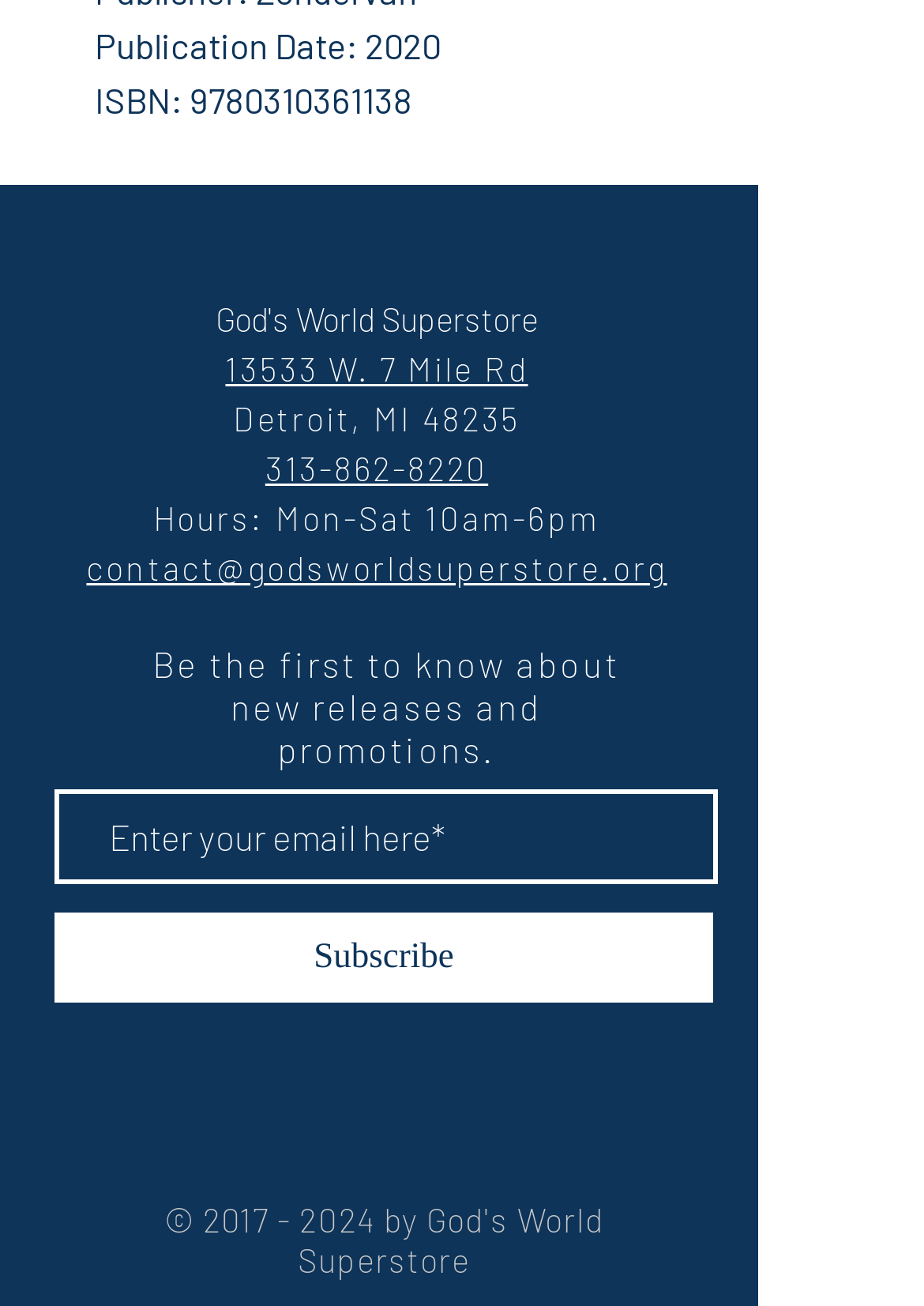Answer the question with a brief word or phrase:
What is the address of the location?

13533 W. 7 Mile Rd, Detroit, MI 48235